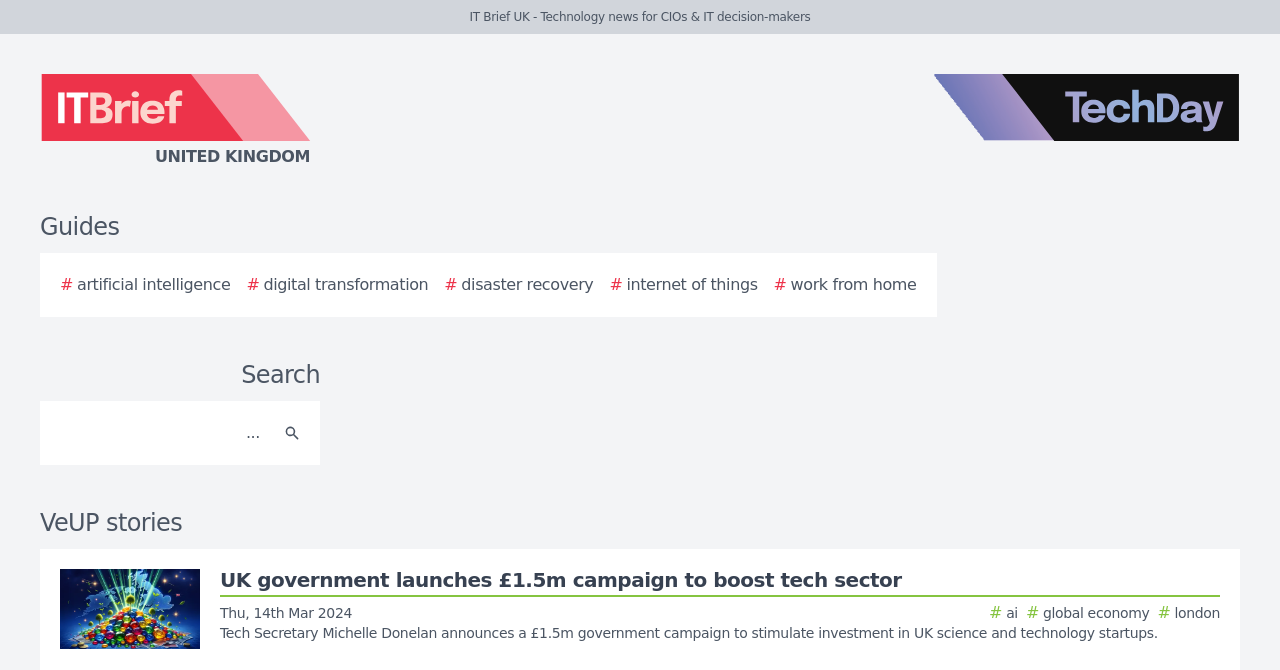Indicate the bounding box coordinates of the element that must be clicked to execute the instruction: "Click the Guides link". The coordinates should be given as four float numbers between 0 and 1, i.e., [left, top, right, bottom].

[0.031, 0.318, 0.093, 0.36]